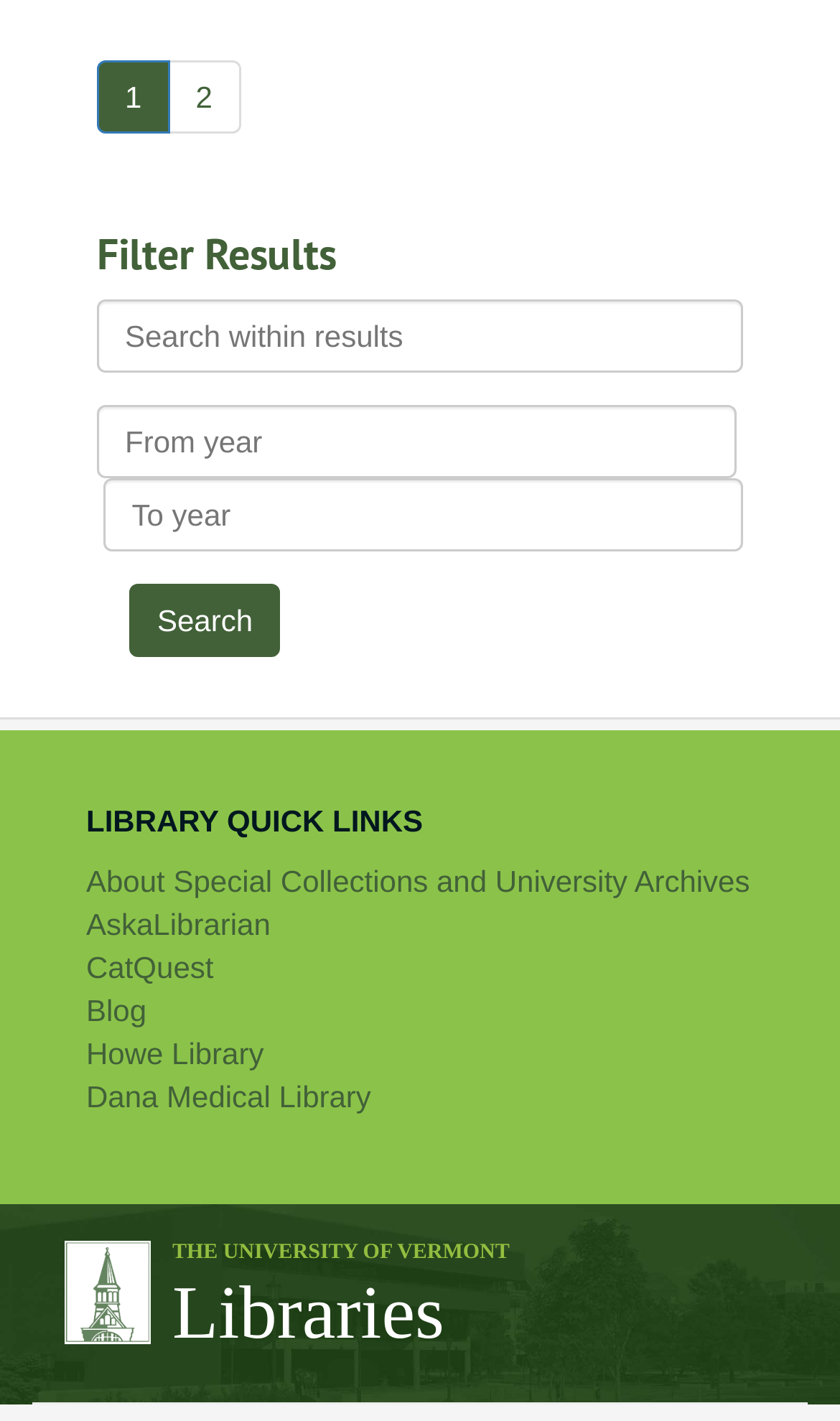Provide the bounding box coordinates of the section that needs to be clicked to accomplish the following instruction: "Search within results."

[0.115, 0.21, 0.885, 0.262]